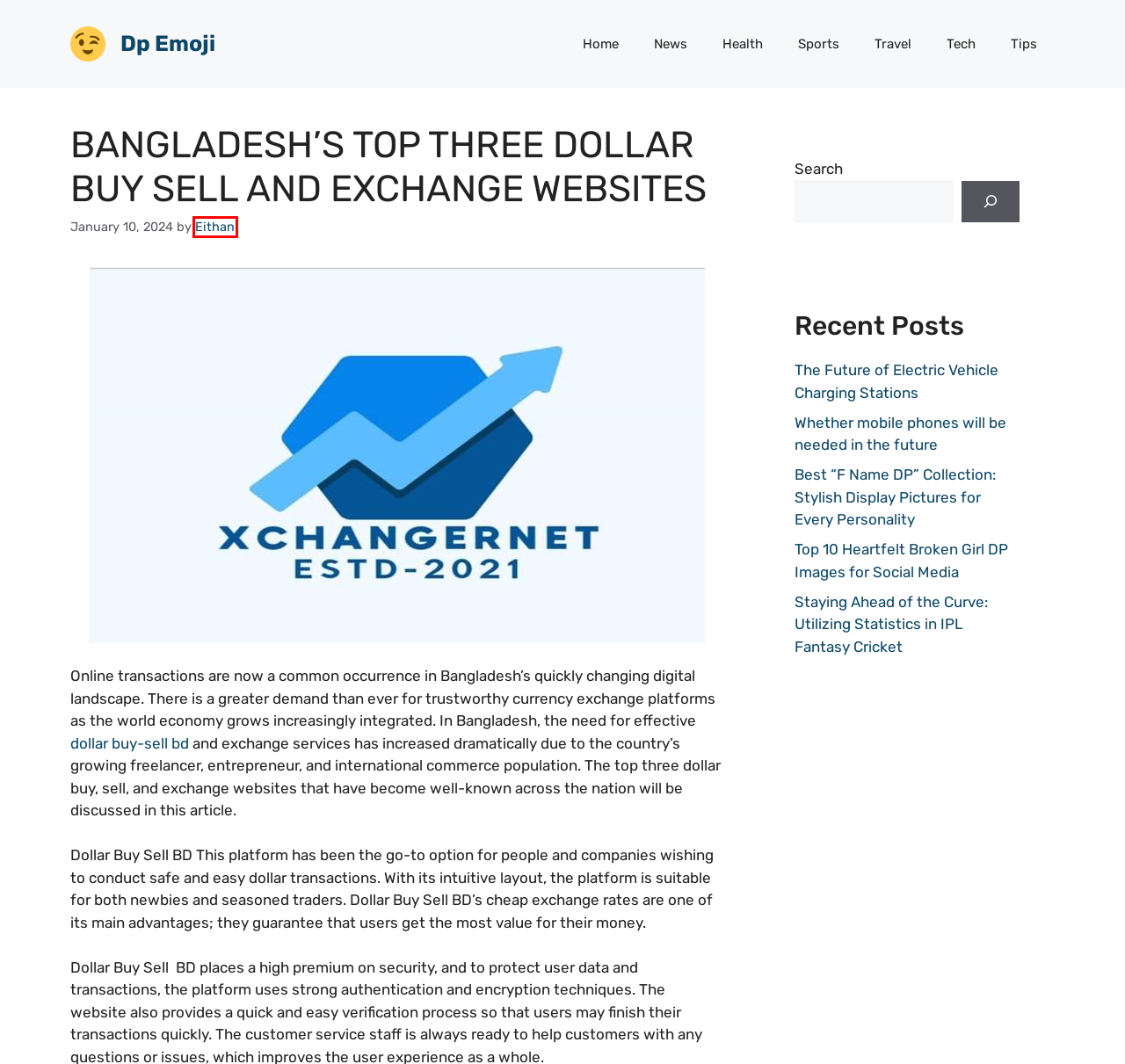Examine the screenshot of the webpage, which includes a red bounding box around an element. Choose the best matching webpage description for the page that will be displayed after clicking the element inside the red bounding box. Here are the candidates:
A. Sports Archives - Dp Emoji
B. Eithan, Author at Dp Emoji
C. Staying Ahead of the Curve: Utilizing Statistics in IPL Fantasy Cricket
D. Tips Archives - Dp Emoji
E. Whether mobile phones will be needed in the future
F. Top 10 Heartfelt Broken Girl DP Images for Social Media
G. The Future of Electric Vehicle Charging Stations
H. Travel Archives - Dp Emoji

B